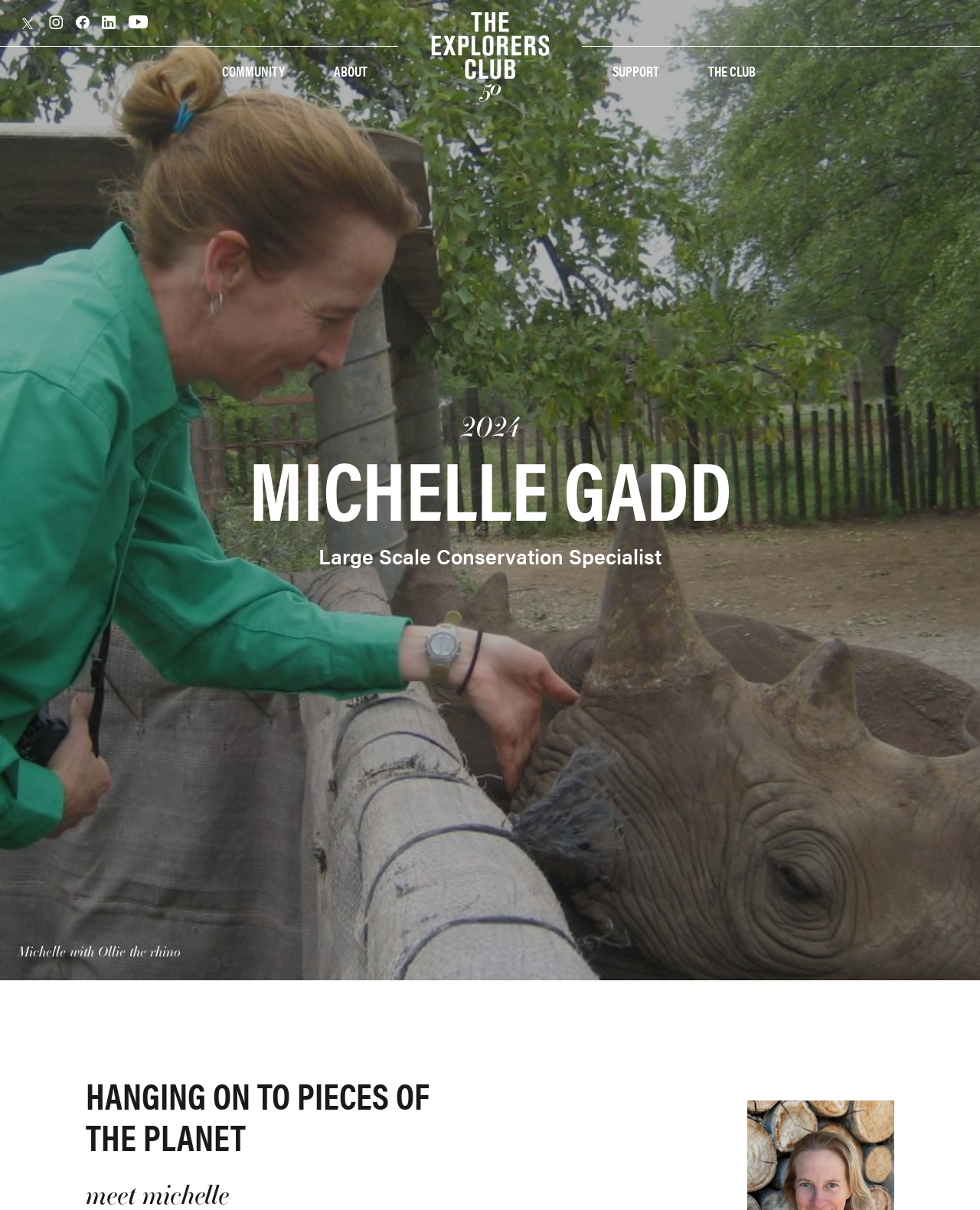Answer the question below using just one word or a short phrase: 
What year is mentioned on this webpage?

2024